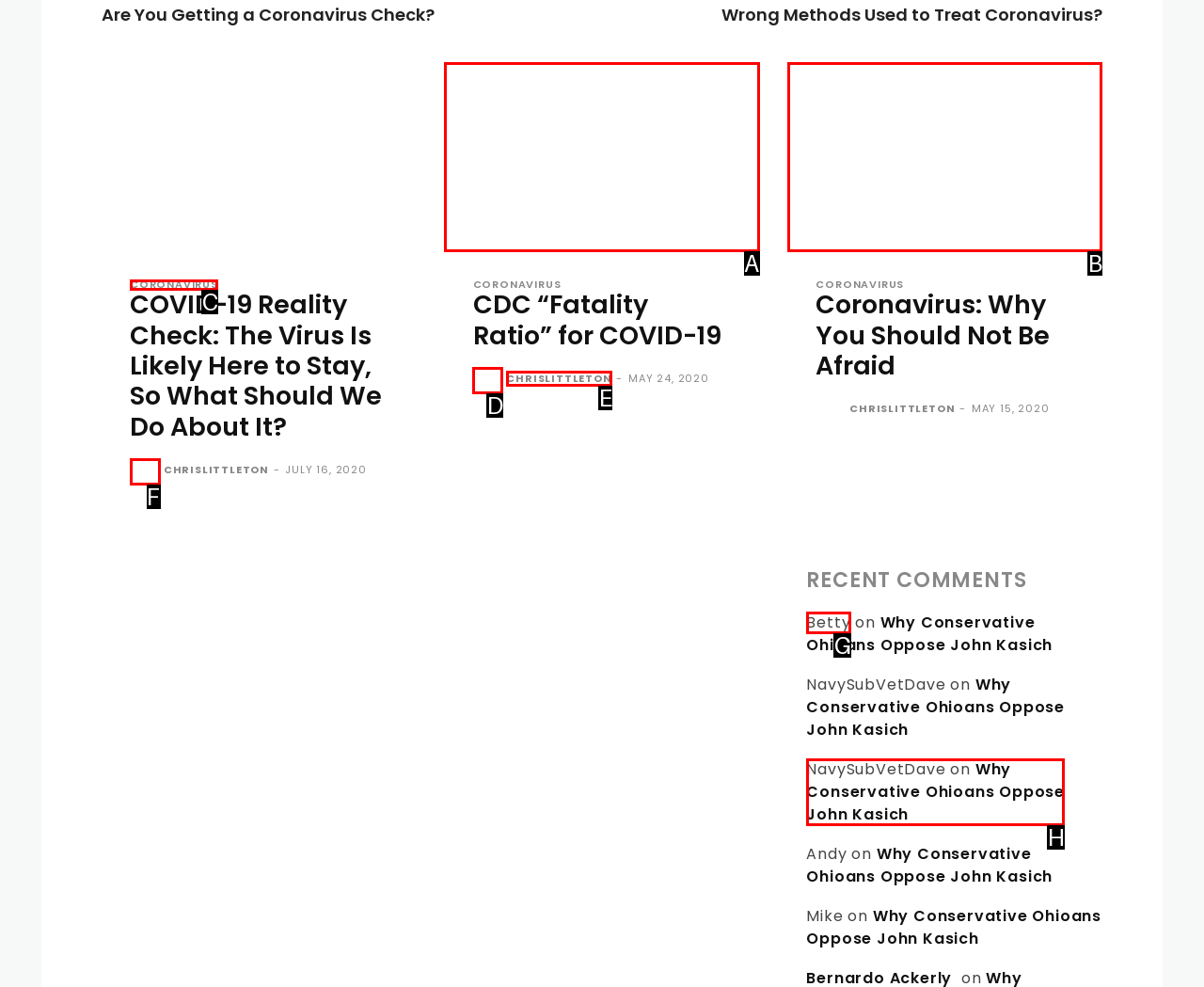Determine which letter corresponds to the UI element to click for this task: Read the comments from 'Betty'
Respond with the letter from the available options.

G